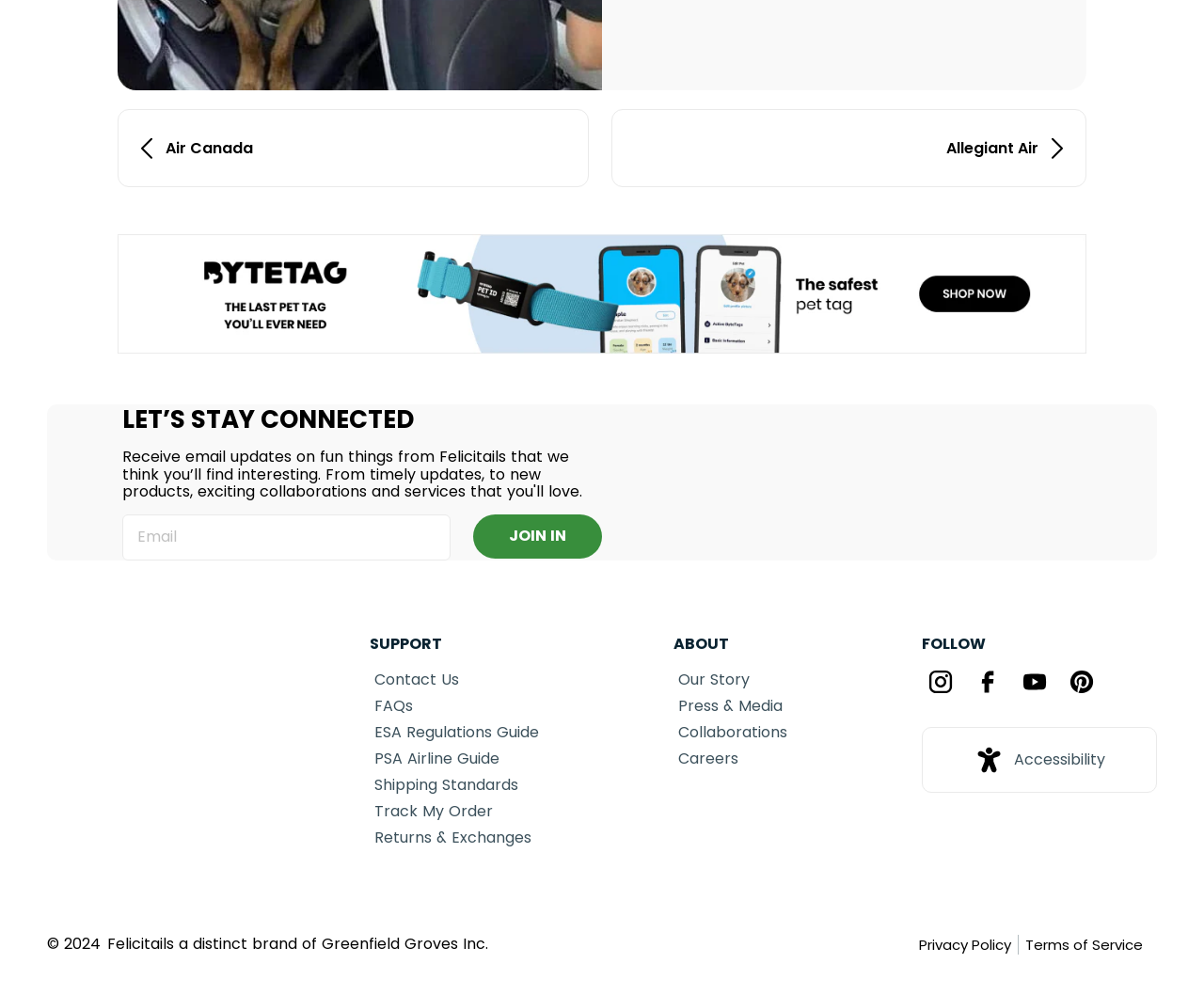What is the name of the service dog video-based training?
Please use the image to provide a one-word or short phrase answer.

Felicitails